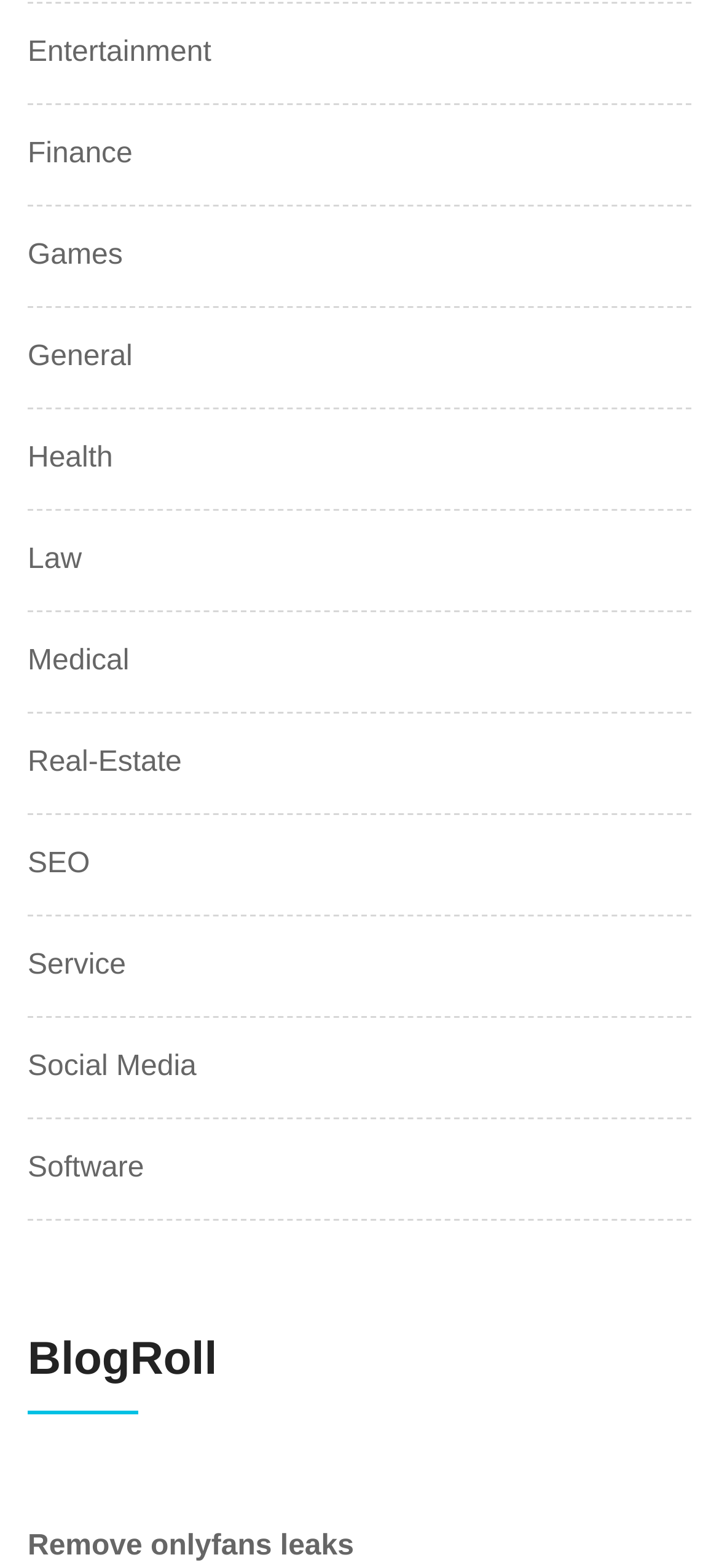How many categories are listed?
Based on the image, give a concise answer in the form of a single word or short phrase.

12